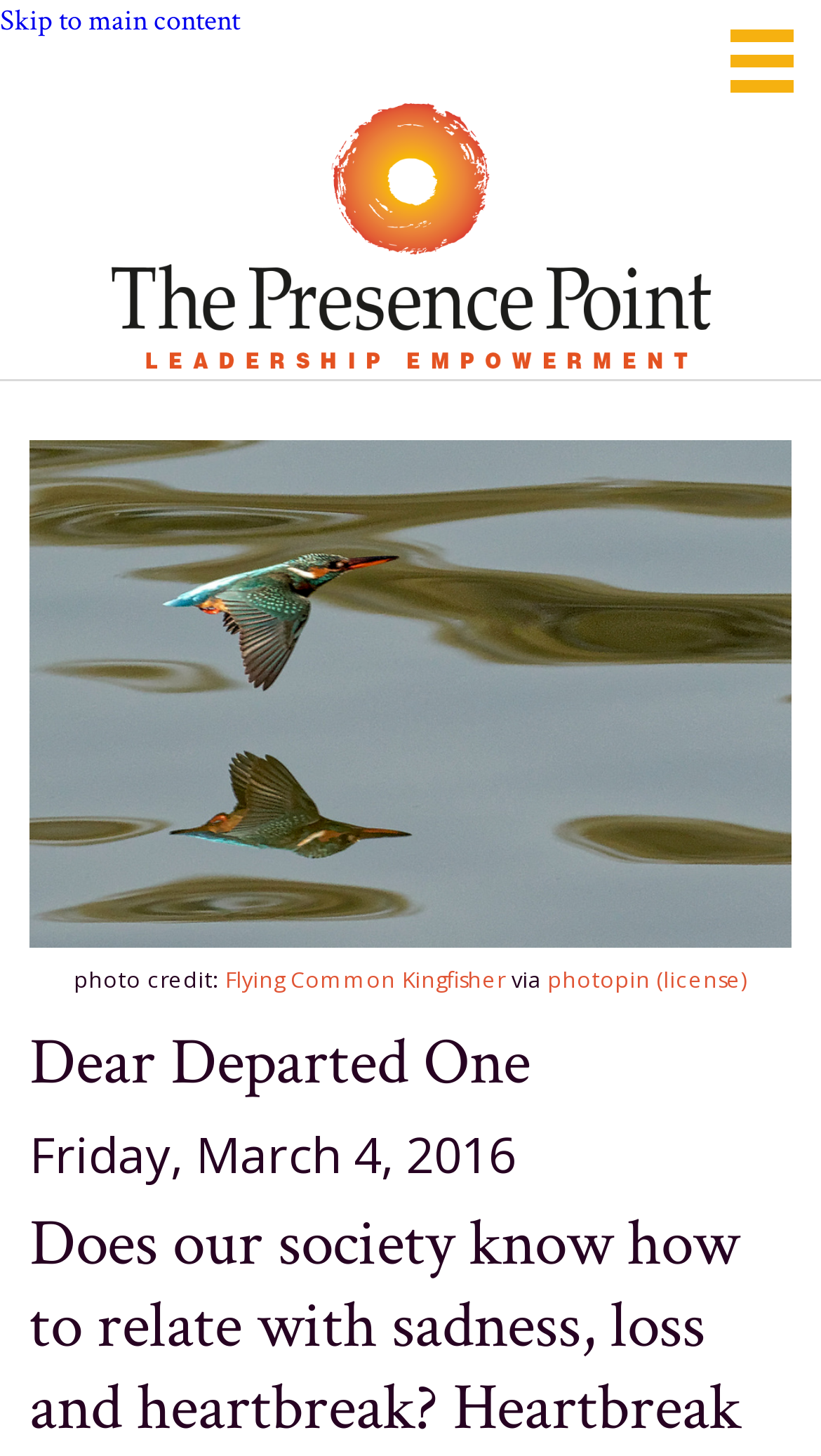Respond concisely with one word or phrase to the following query:
What is the source of the image?

photopin